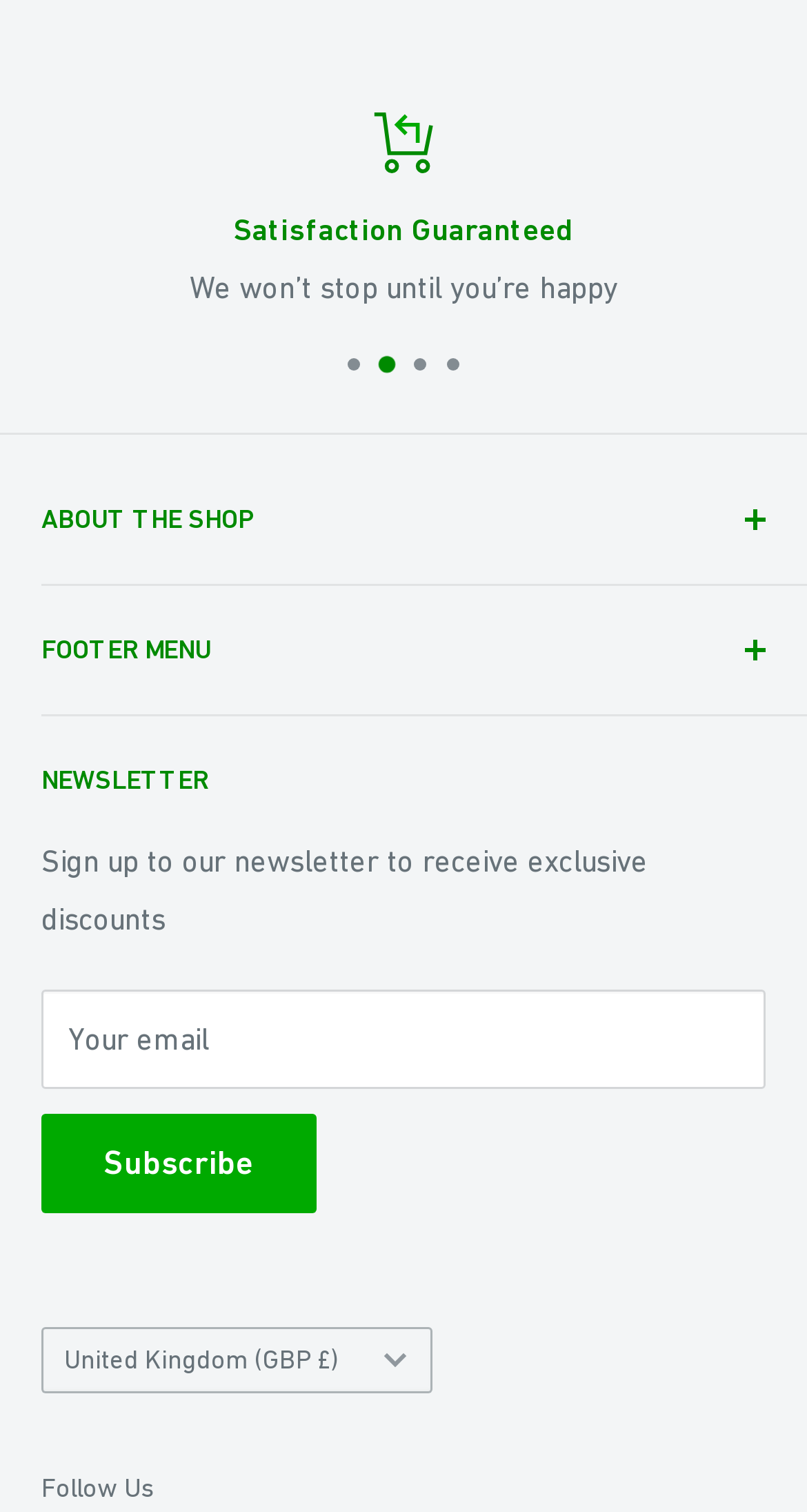What type of industry does the shop operate in? Refer to the image and provide a one-word or short phrase answer.

Exterior cleaning